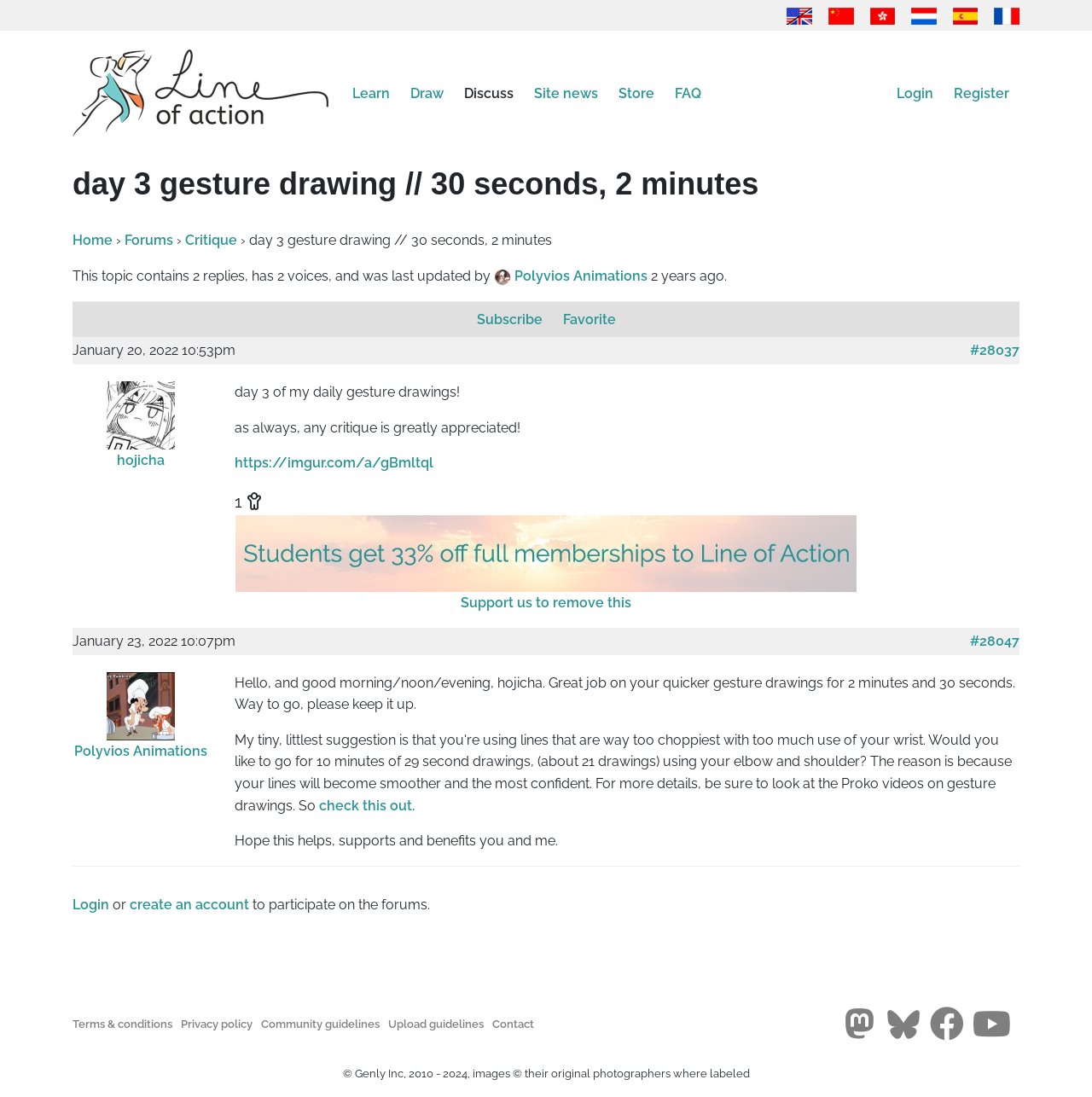Determine the bounding box coordinates for the UI element described. Format the coordinates as (top-left x, top-left y, bottom-right x, bottom-right y) and ensure all values are between 0 and 1. Element description: check this out.

[0.292, 0.727, 0.38, 0.741]